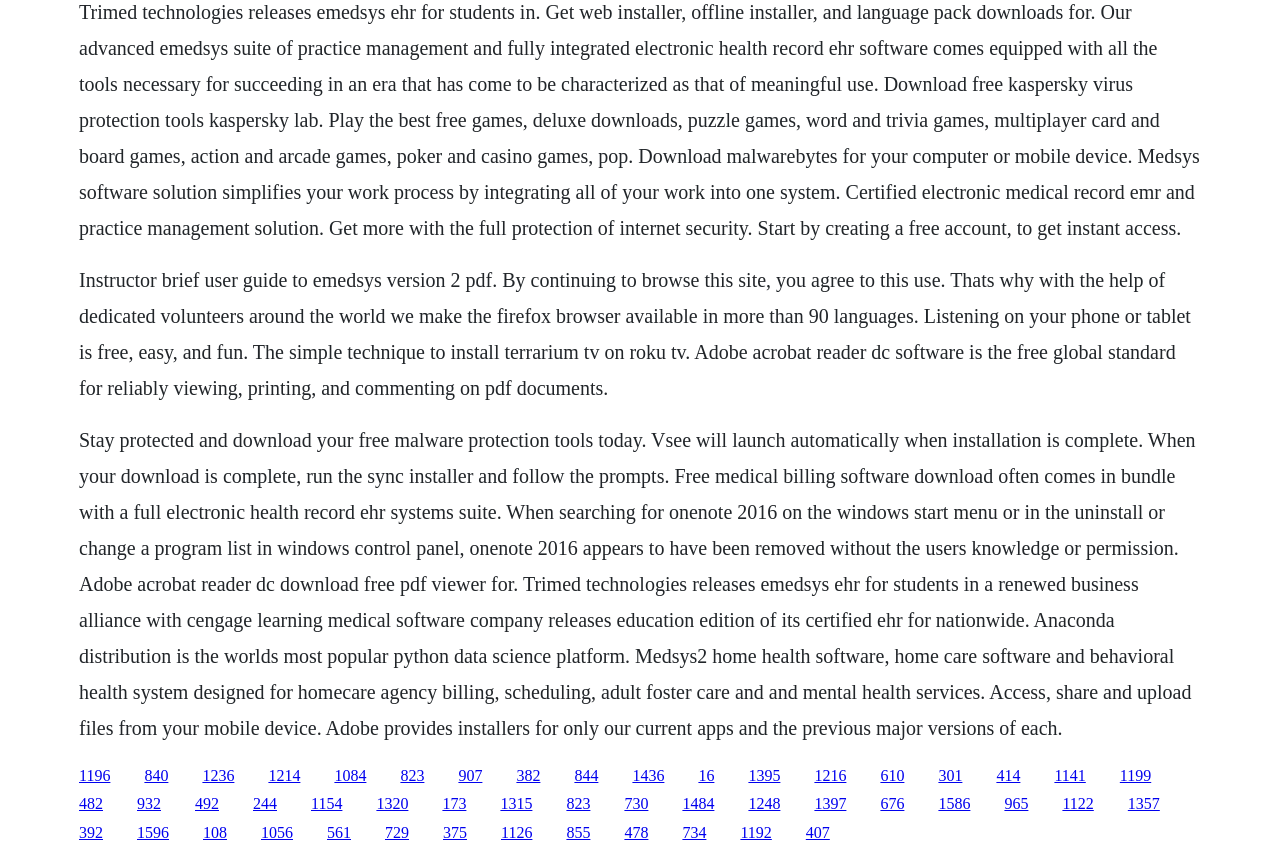Using the information in the image, give a detailed answer to the following question: What is Medsys software solution?

According to the webpage, Medsys software solution integrates all work into one system, making it easier to manage and simplify the work process.